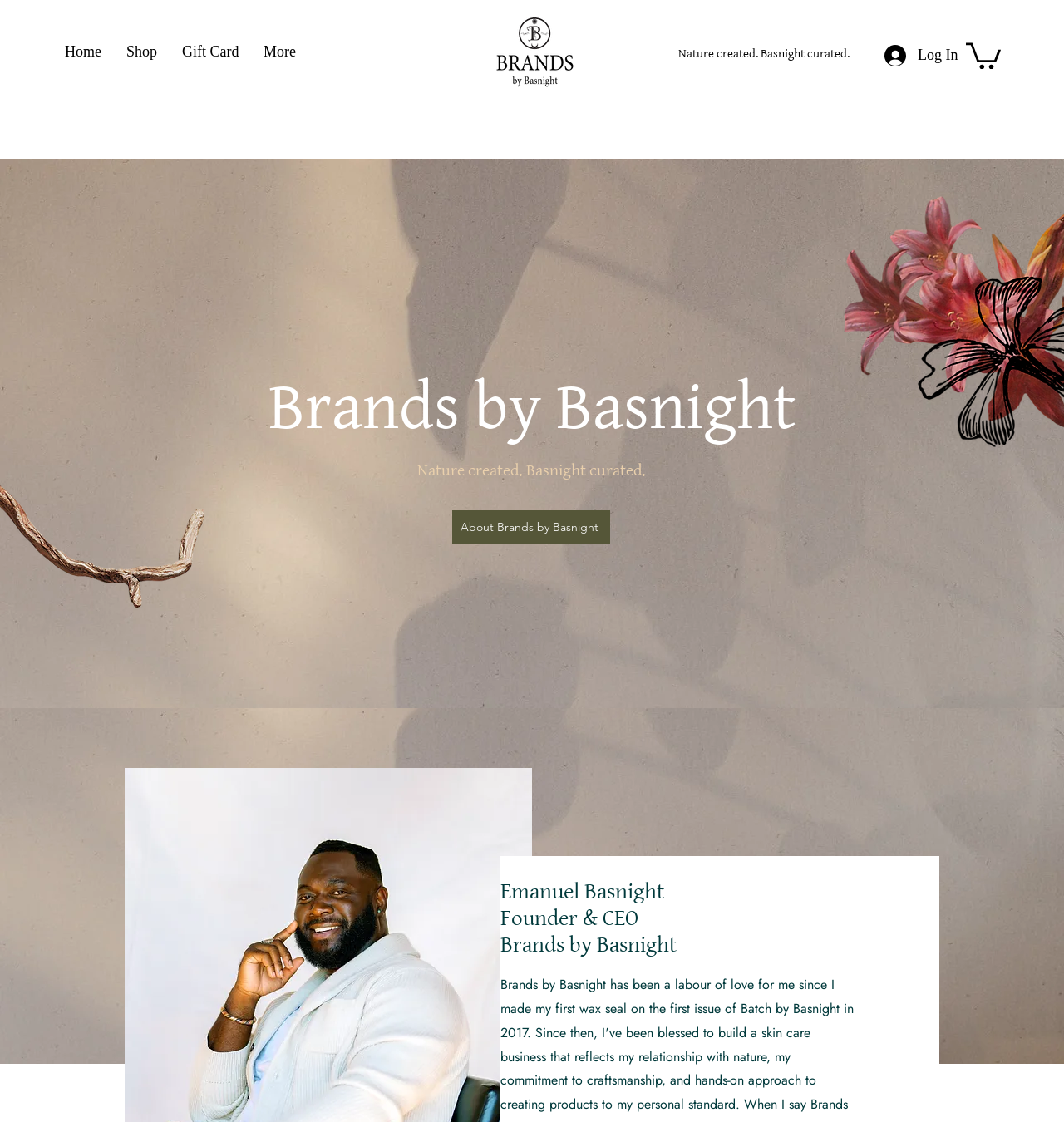Highlight the bounding box of the UI element that corresponds to this description: "Log In".

[0.82, 0.036, 0.898, 0.064]